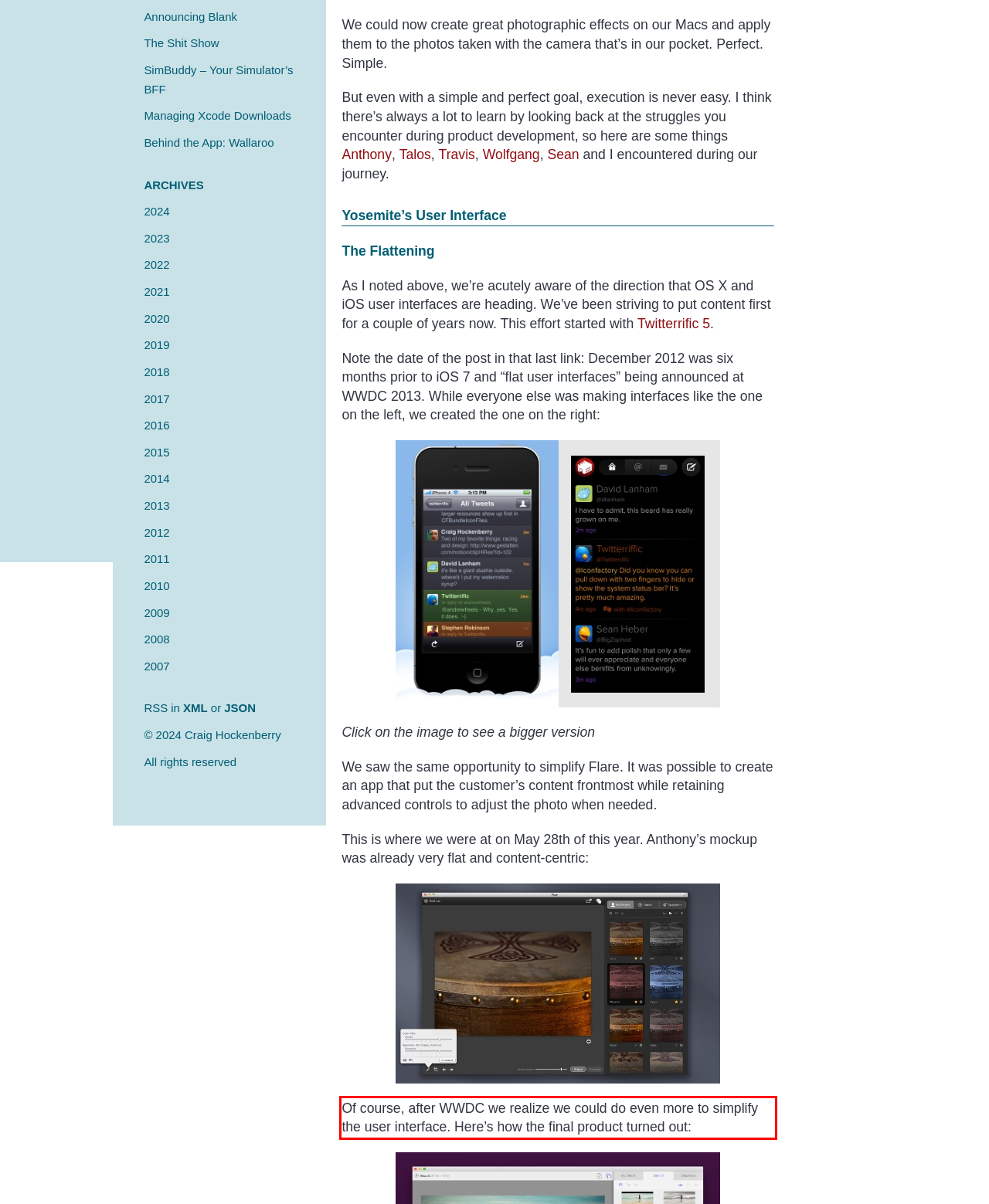Given a screenshot of a webpage, identify the red bounding box and perform OCR to recognize the text within that box.

Of course, after WWDC we realize we could do even more to simplify the user interface. Here’s how the final product turned out: